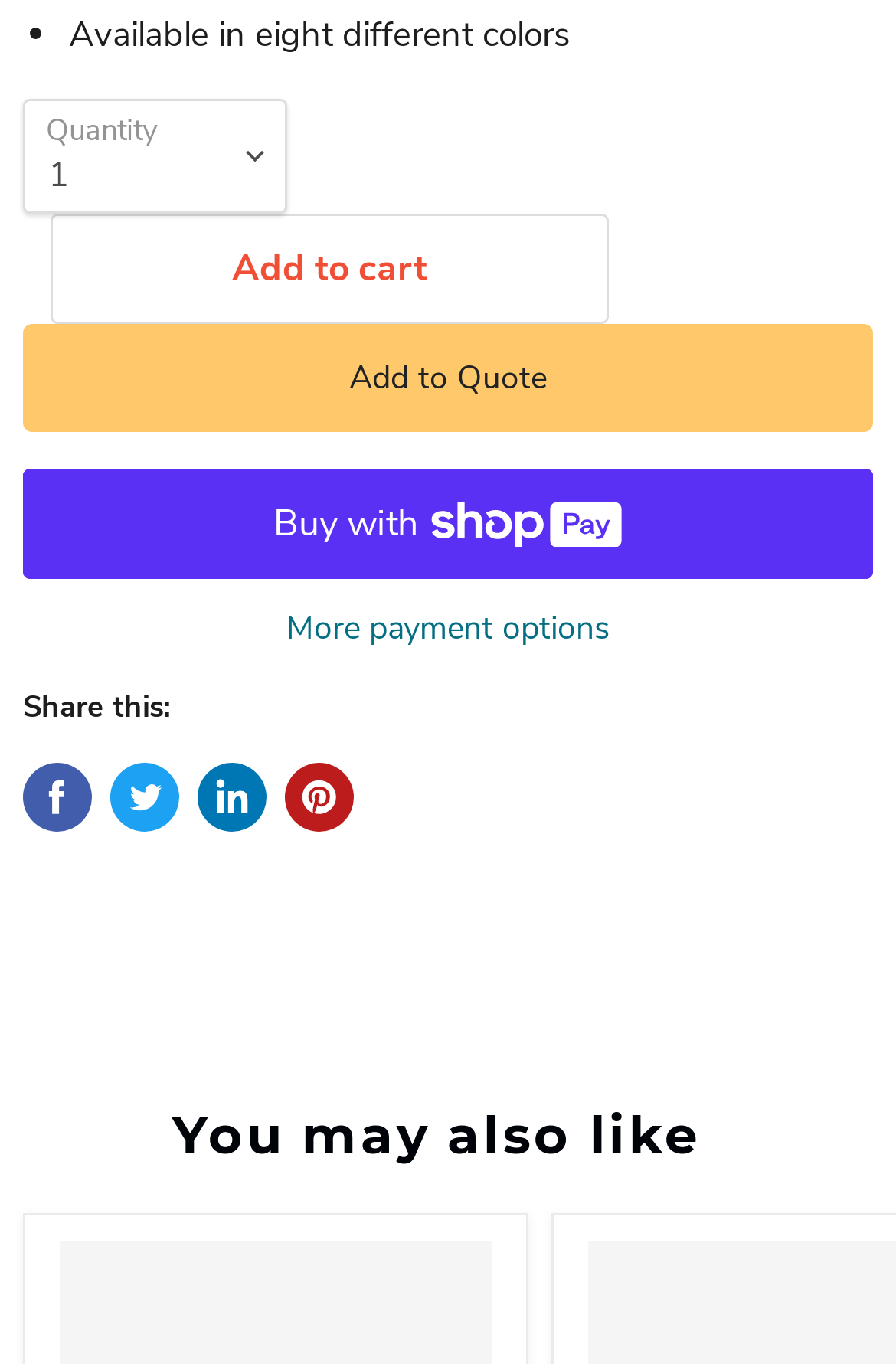Respond with a single word or phrase to the following question: What is the purpose of the 'Quantity' combobox?

Select quantity